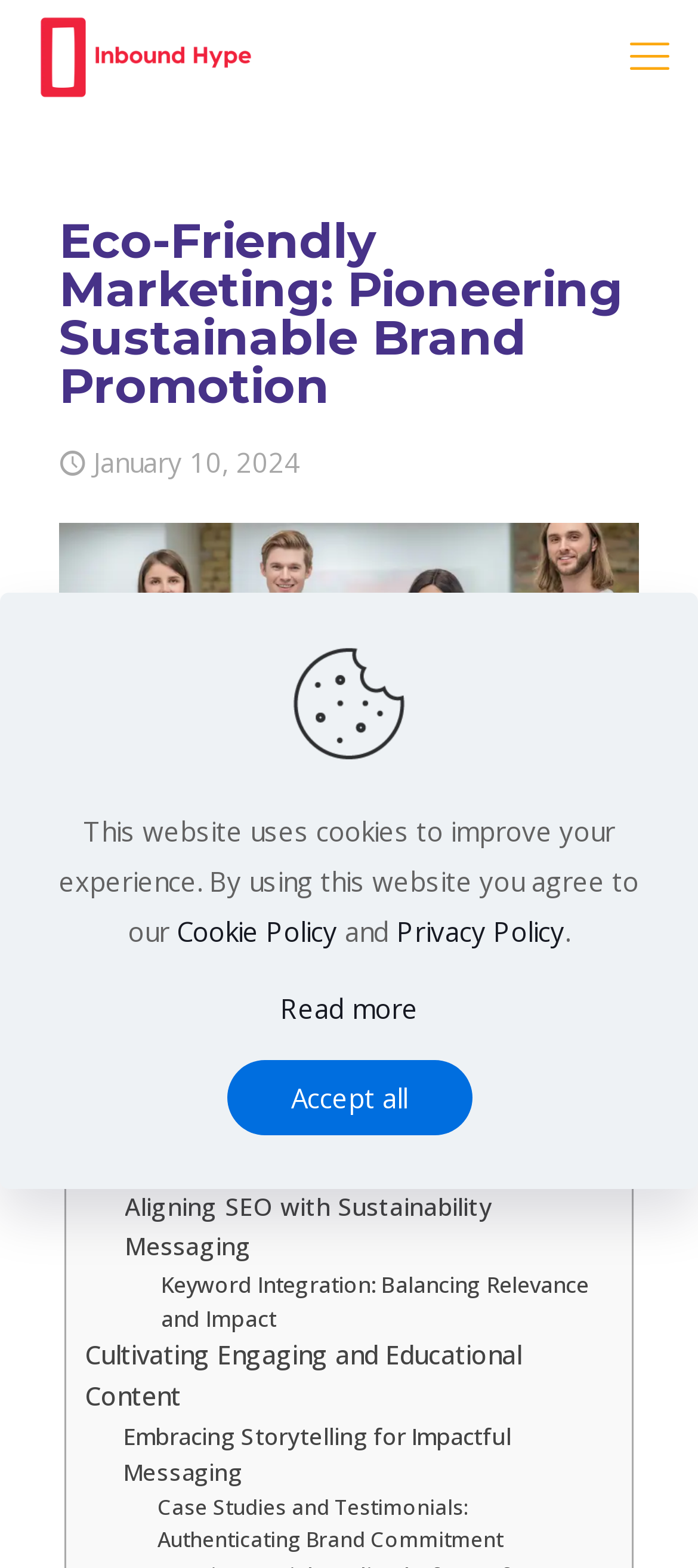Identify the bounding box coordinates of the HTML element based on this description: "Toggle".

[0.738, 0.626, 0.853, 0.665]